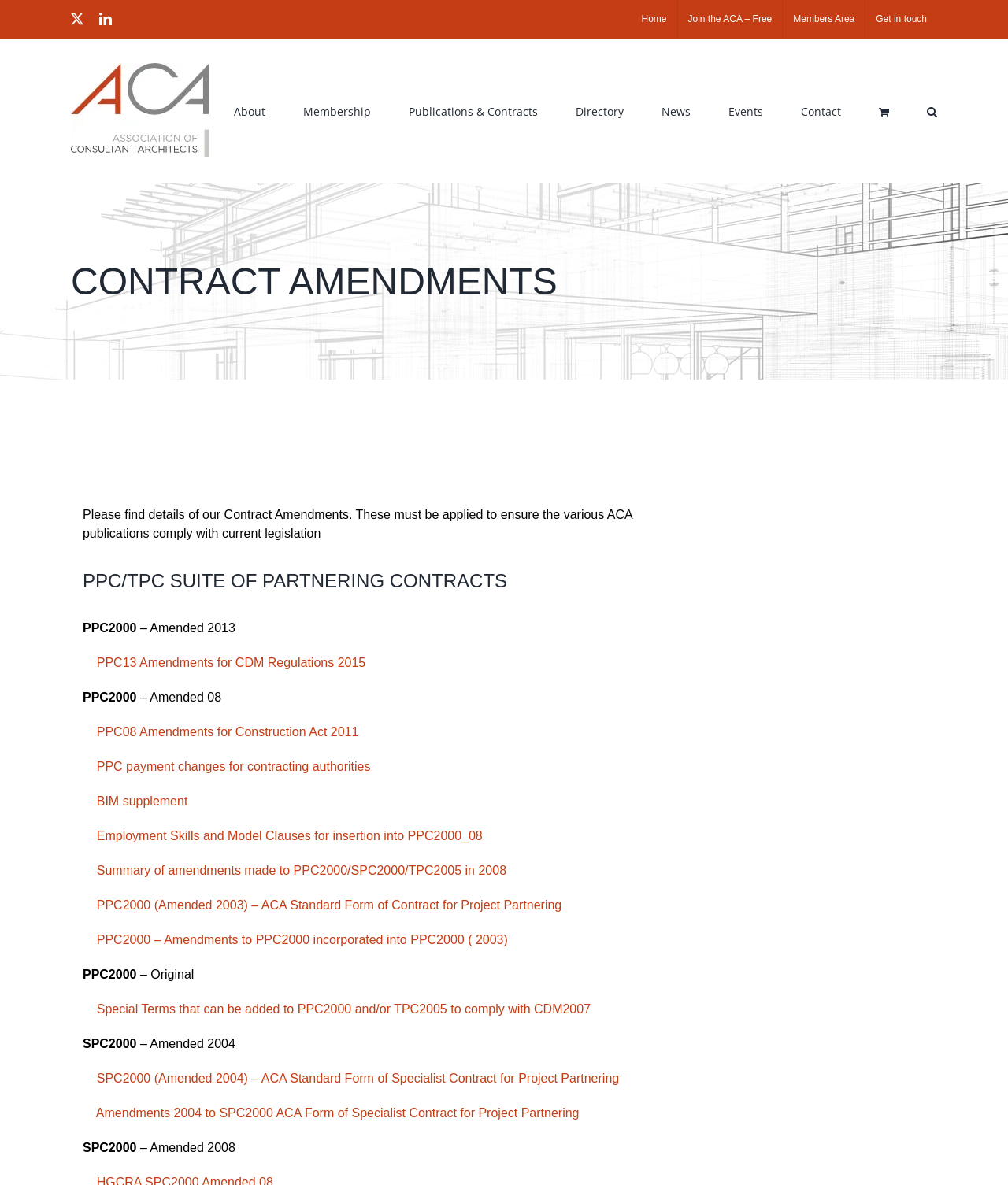What is the name of the first contract mentioned?
Please look at the screenshot and answer in one word or a short phrase.

PPC2000